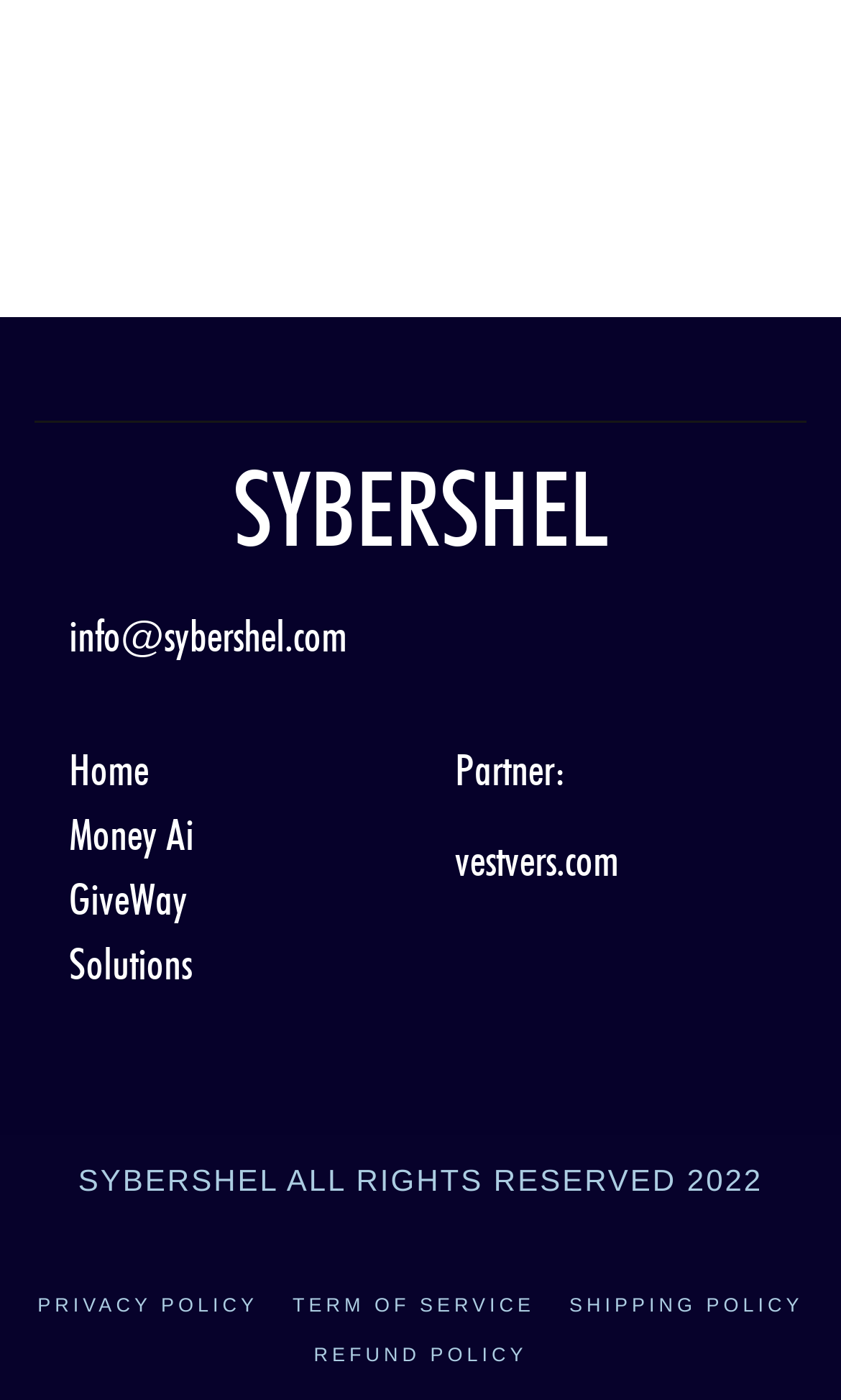Please specify the coordinates of the bounding box for the element that should be clicked to carry out this instruction: "check shipping policy". The coordinates must be four float numbers between 0 and 1, formatted as [left, top, right, bottom].

[0.677, 0.916, 0.955, 0.95]